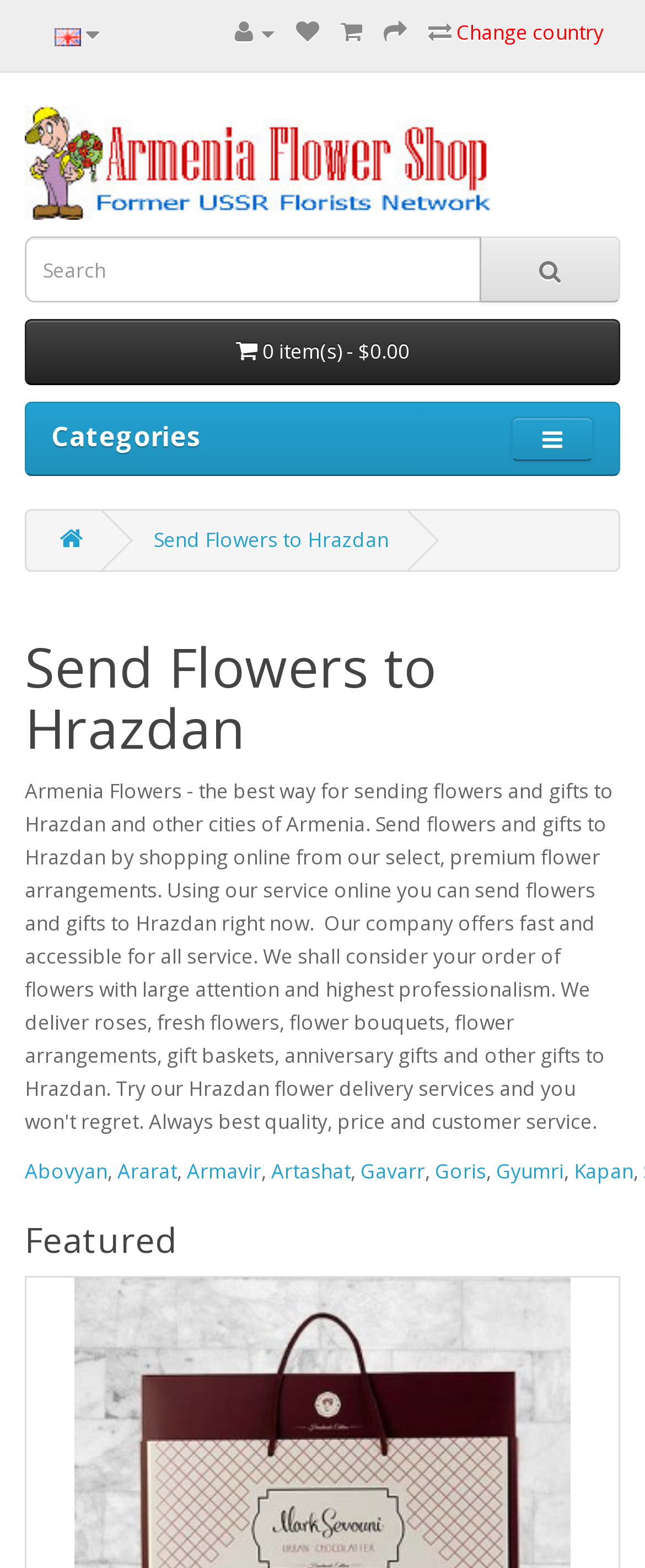Provide an in-depth description of the elements and layout of the webpage.

The webpage is about flowers and gifts delivery to Hrazdan, Armenia. At the top left, there is a button to switch to English language, accompanied by a small English flag icon. Next to it, there are several social media links. On the top right, there is a link to change the country and a logo of Armenia Flowers with an image.

Below the top section, there is a search bar with a magnifying glass button on the right. Underneath, there is a button showing the number of items in the shopping cart and the total cost.

On the left side, there is a categories section with a heading. Below it, there are links to different cities in Armenia, including Abovyan, Ararat, Armavir, and more, separated by commas.

The main content of the page is divided into two sections. The first section has a heading "Send Flowers to Hrazdan" and likely contains information about flower delivery services to Hrazdan. The second section has a heading "Featured" and may showcase featured products or services.

There are no images on the page except for the small icons and logos mentioned above.